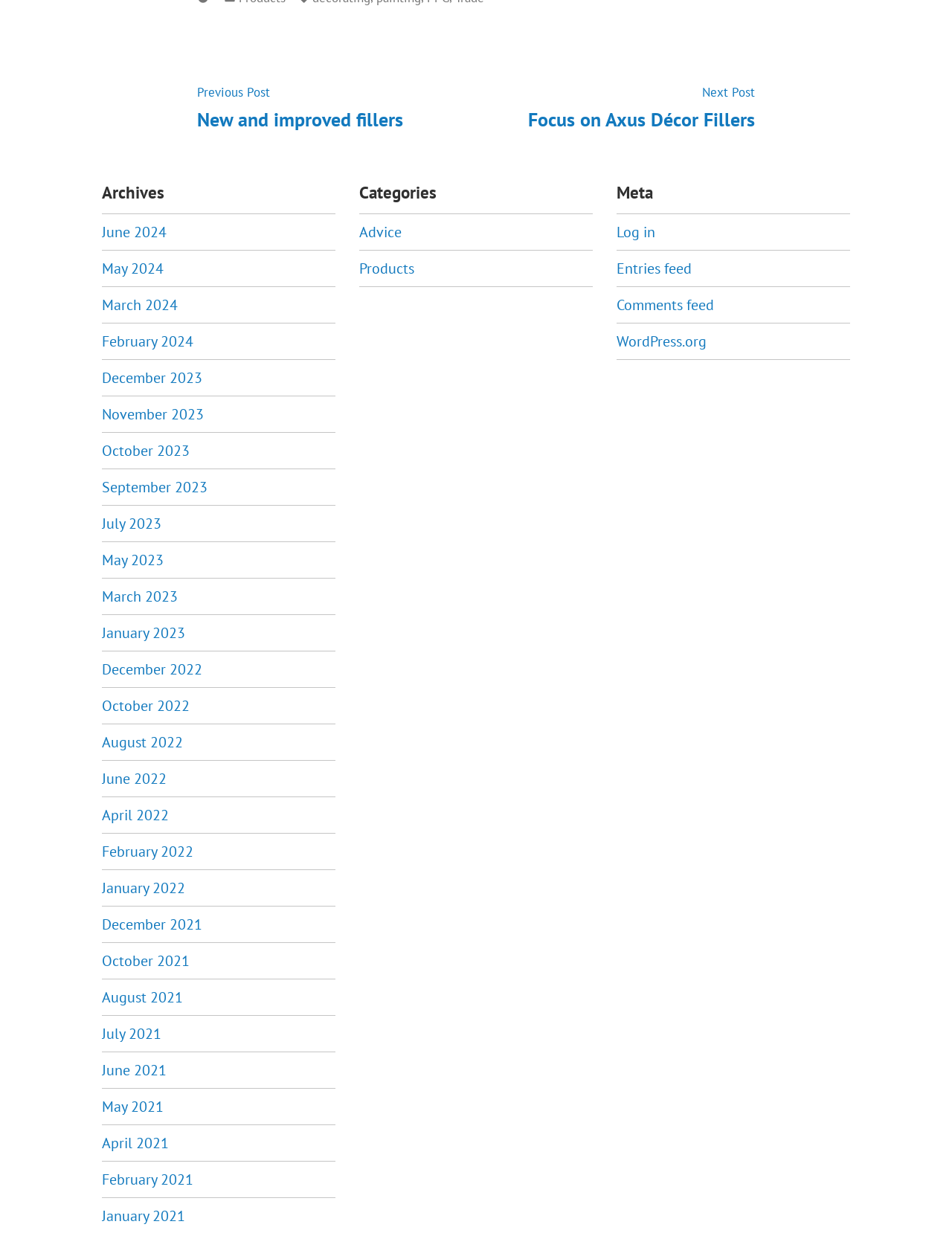Please specify the bounding box coordinates of the clickable section necessary to execute the following command: "Log in".

[0.648, 0.181, 0.688, 0.196]